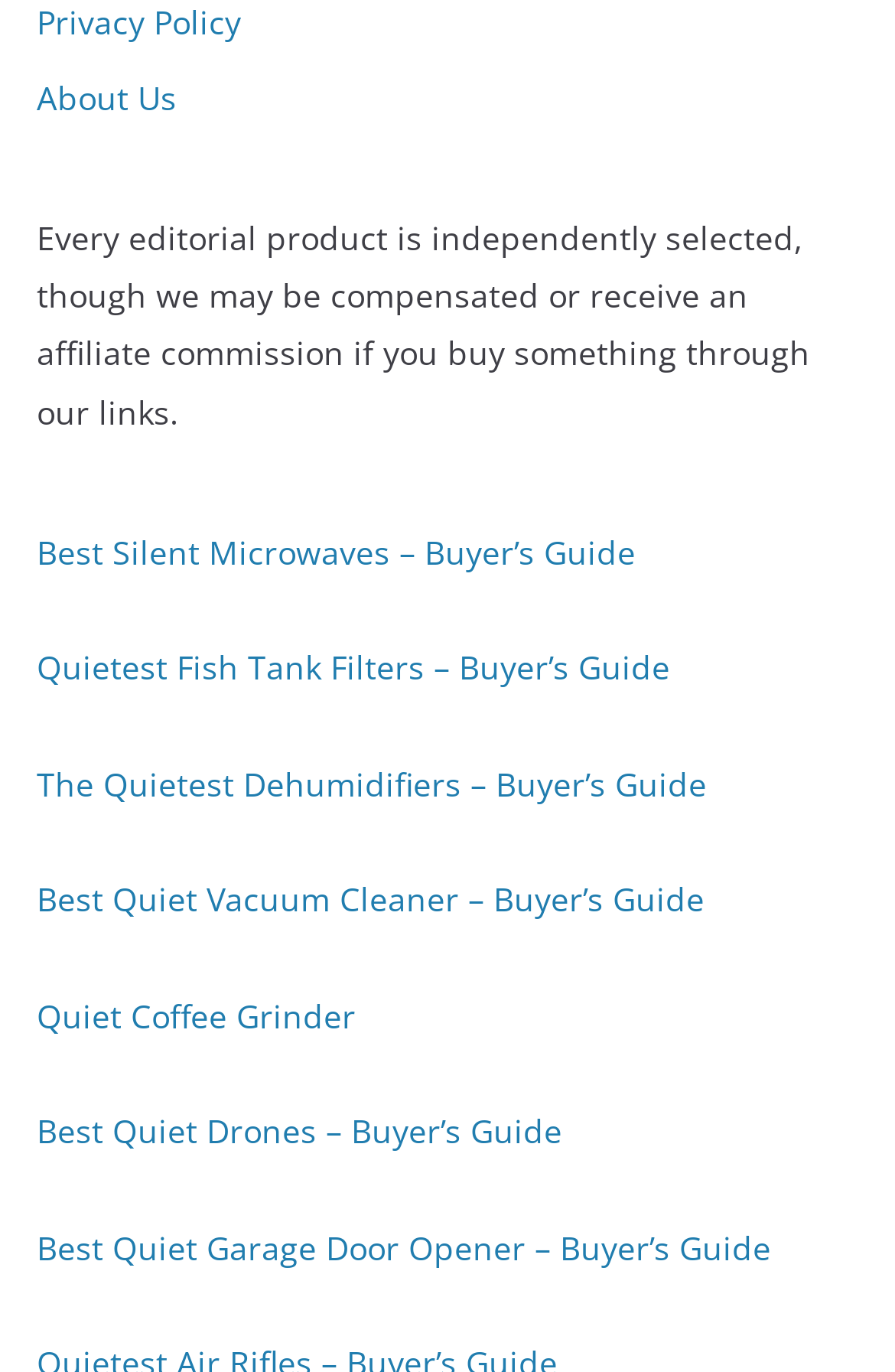Respond with a single word or phrase to the following question: What is the first link in the top navigation?

Privacy Policy